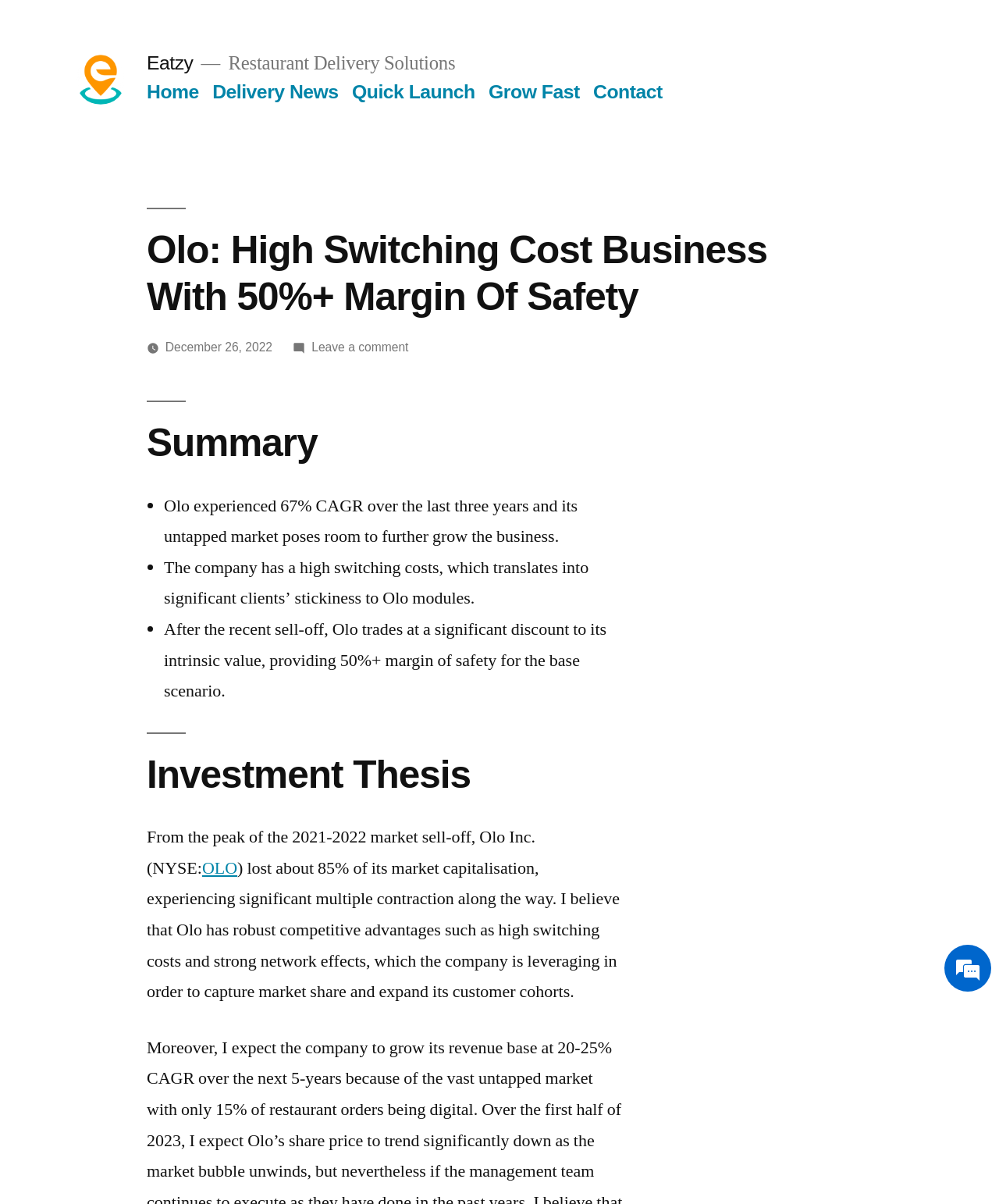Determine the bounding box for the described HTML element: "December 26, 2022". Ensure the coordinates are four float numbers between 0 and 1 in the format [left, top, right, bottom].

[0.165, 0.283, 0.273, 0.294]